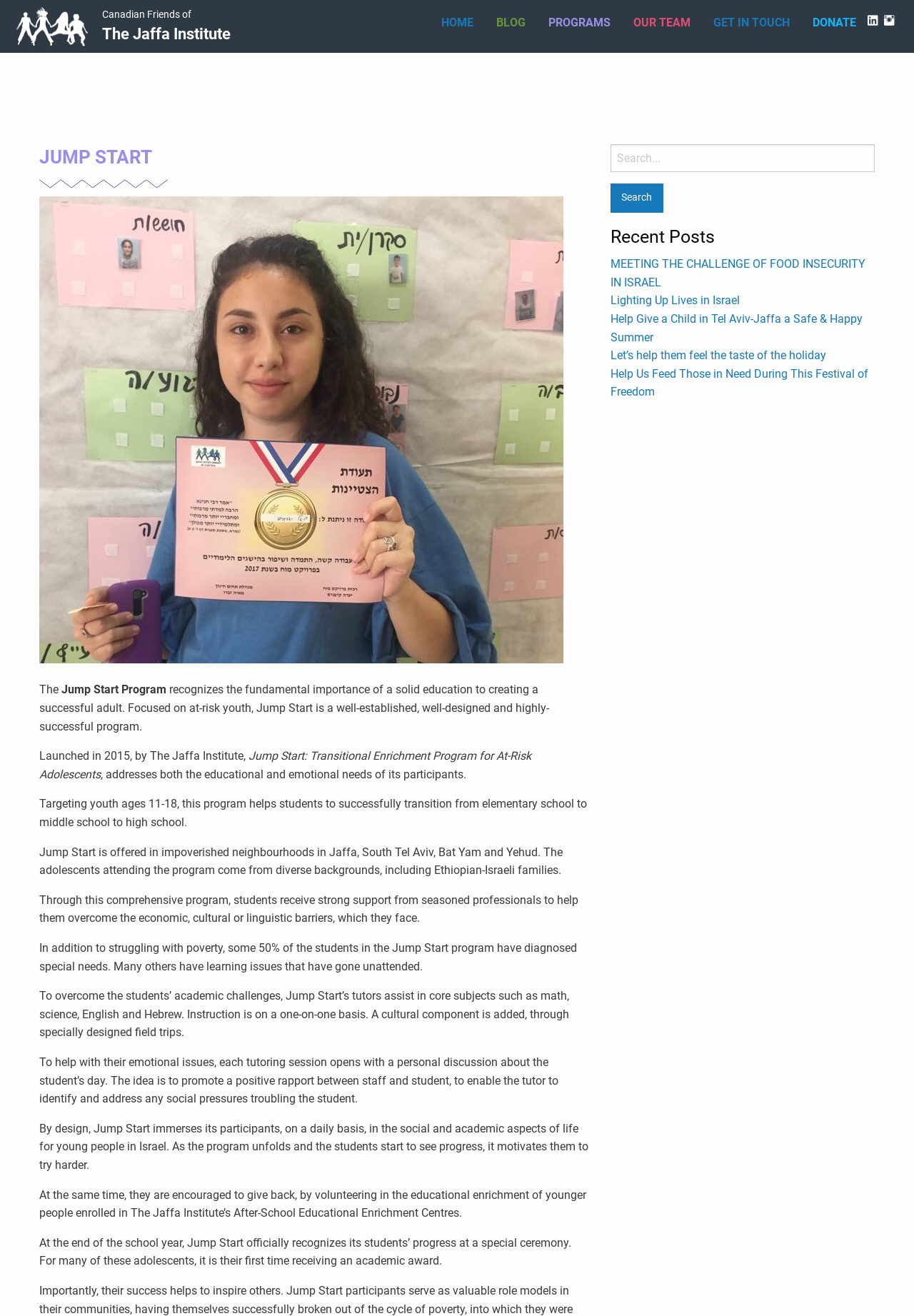Please specify the bounding box coordinates of the element that should be clicked to execute the given instruction: 'View the Jump Start program details'. Ensure the coordinates are four float numbers between 0 and 1, expressed as [left, top, right, bottom].

[0.043, 0.519, 0.182, 0.529]